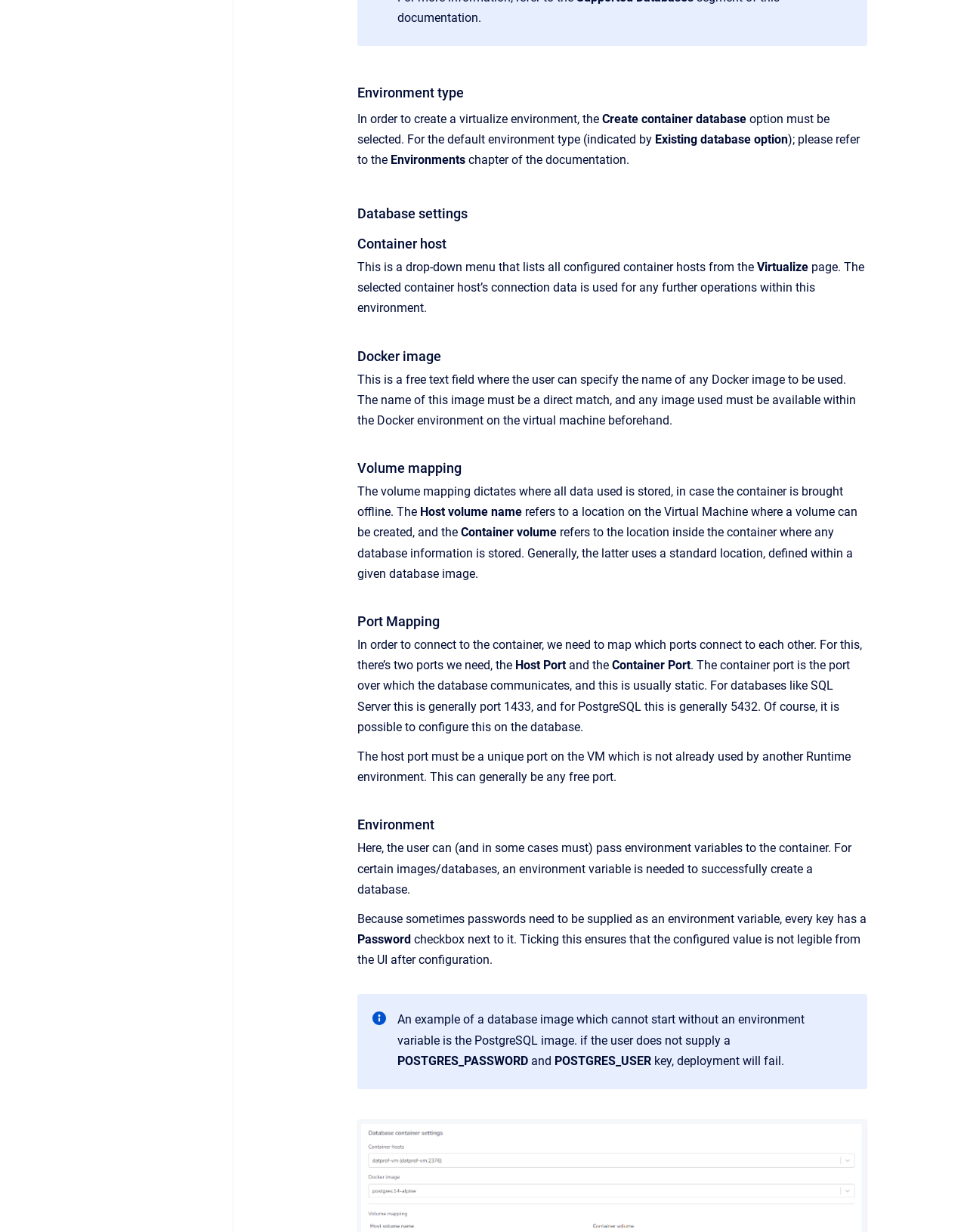What happens if the 'POSTGRES_PASSWORD' and 'POSTGRES_USER' keys are not supplied?
Carefully analyze the image and provide a detailed answer to the question.

According to the note, if the user does not supply the 'POSTGRES_PASSWORD' and 'POSTGRES_USER' keys, deployment of the PostgreSQL image will fail.